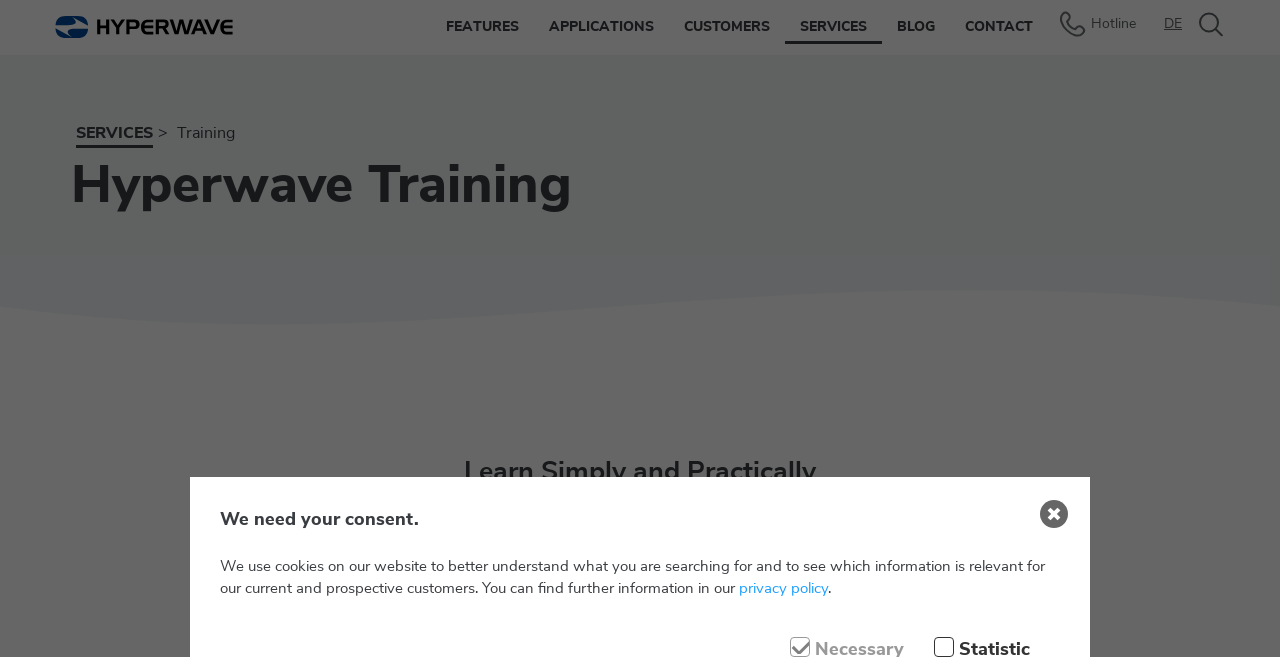Identify the bounding box coordinates of the specific part of the webpage to click to complete this instruction: "click the logo".

[0.043, 0.0, 0.182, 0.082]